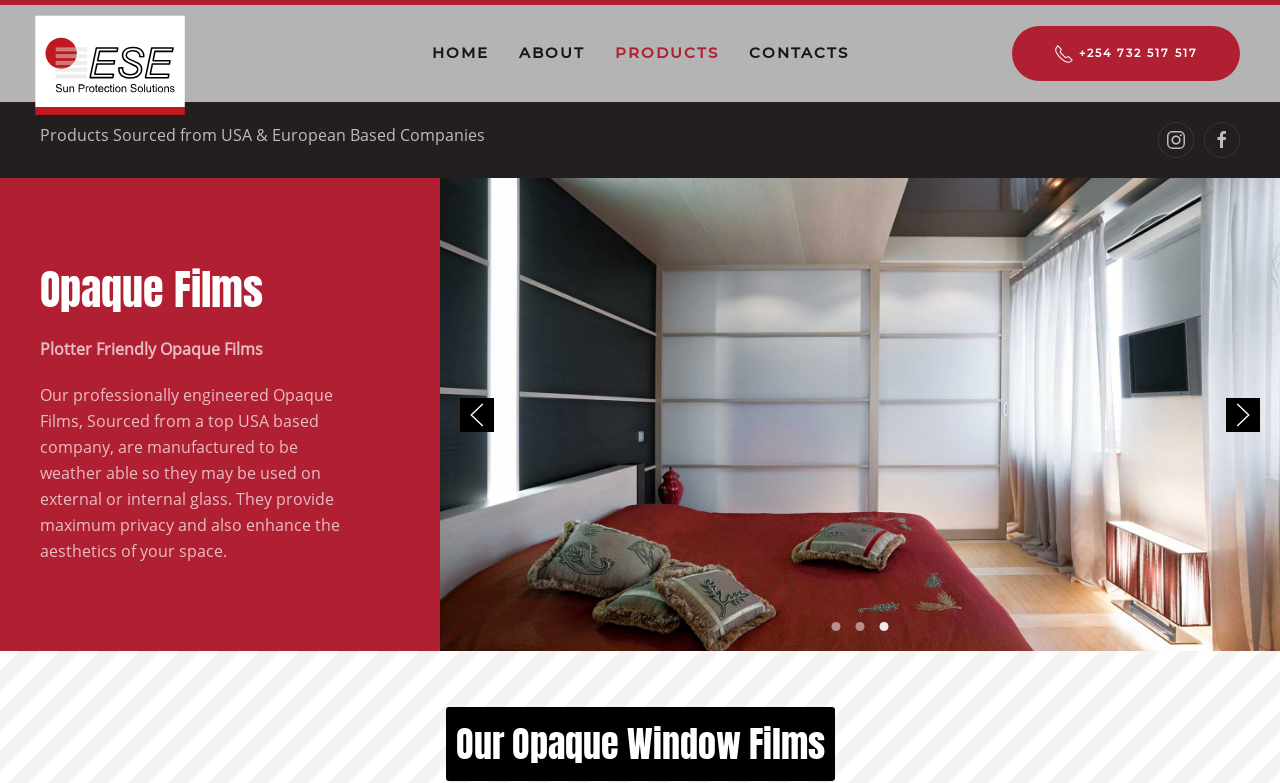What is the topic of the second heading?
Please give a detailed and thorough answer to the question, covering all relevant points.

This answer can be obtained by reading the second heading 'Our Opaque Window Films' on the webpage, which indicates the topic of the section.